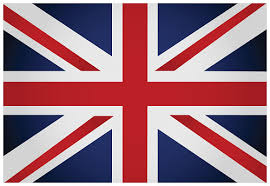Answer the question using only a single word or phrase: 
What does the flag often represent at events?

National unity